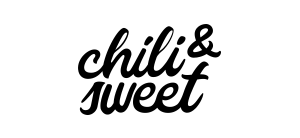Please answer the following question using a single word or phrase: What type of brands can use this logo?

Food blogs or gourmet products